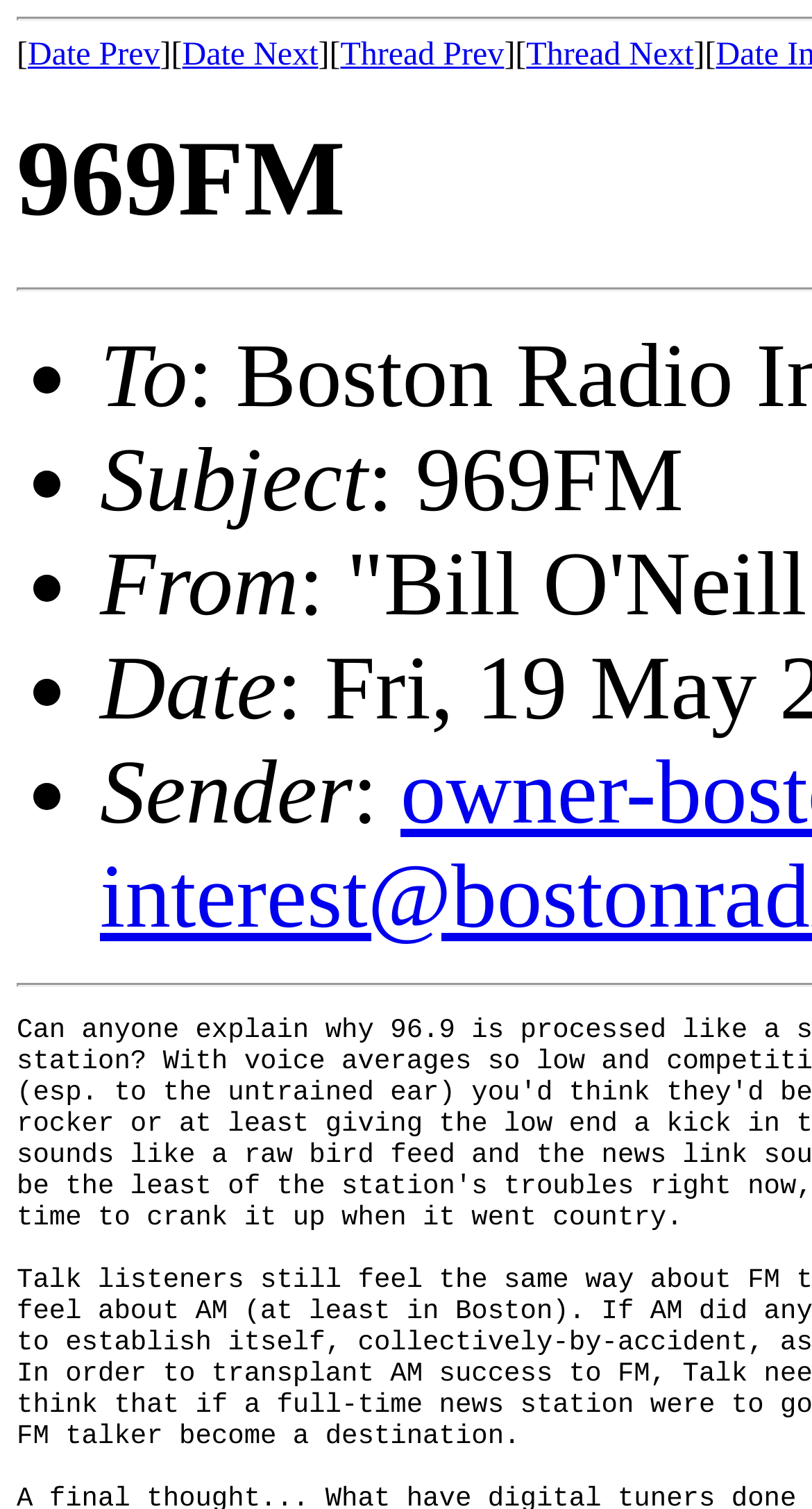Please respond to the question with a concise word or phrase:
What is the subject of the thread?

969FM